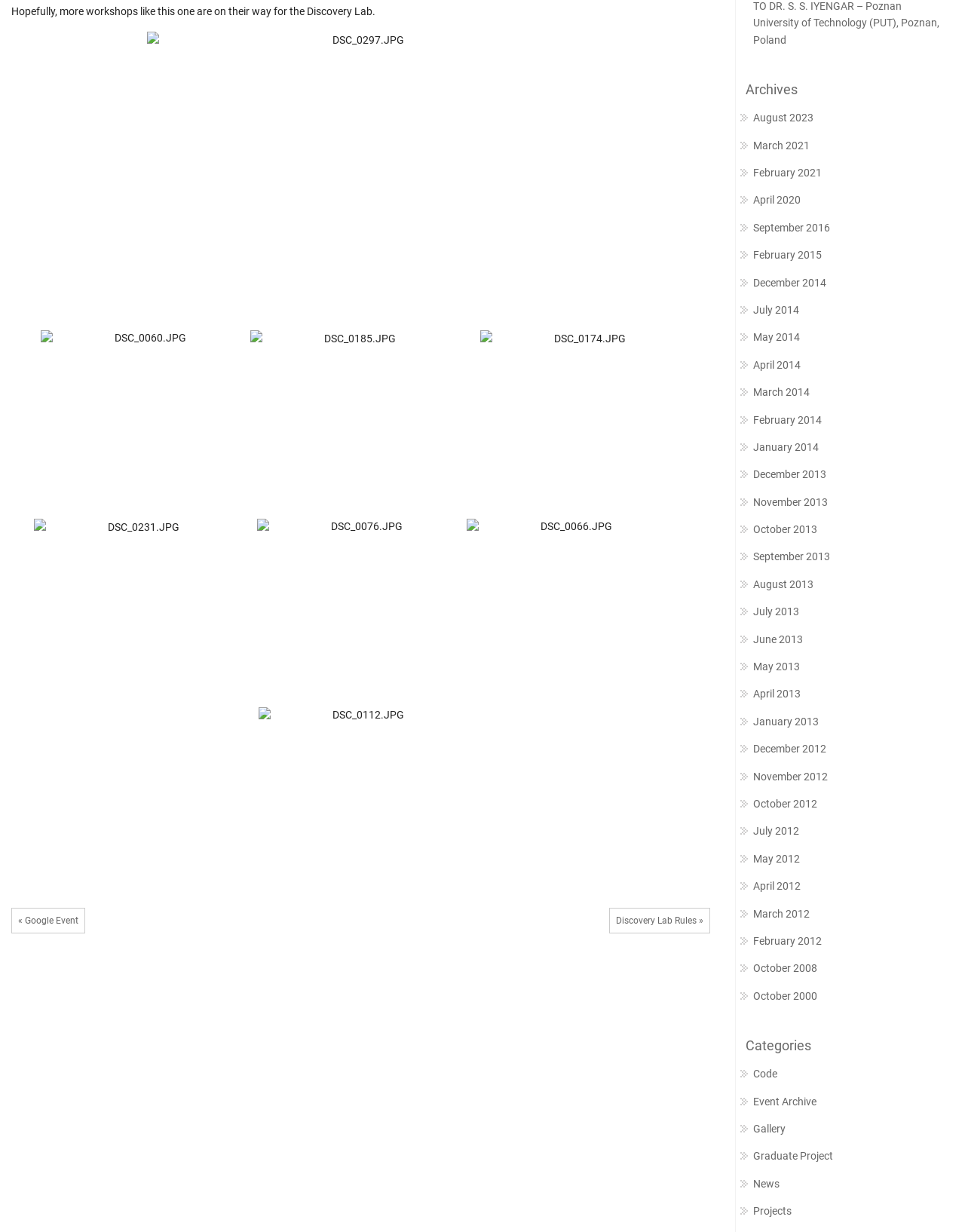Determine the bounding box for the described UI element: "Code".

[0.78, 0.867, 0.805, 0.877]